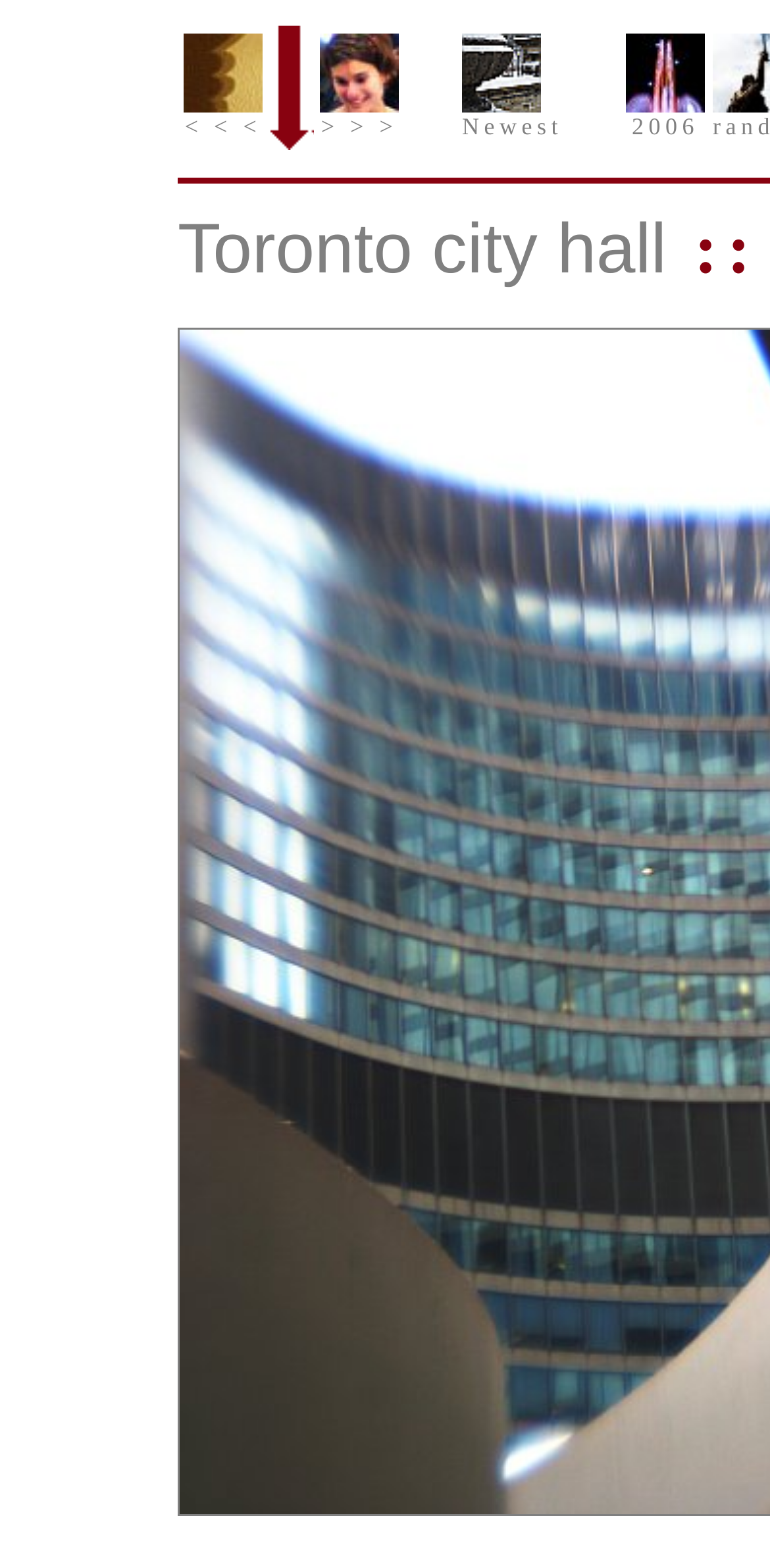What is the theme of the images on the webpage?
Respond to the question with a single word or phrase according to the image.

Toronto city hall